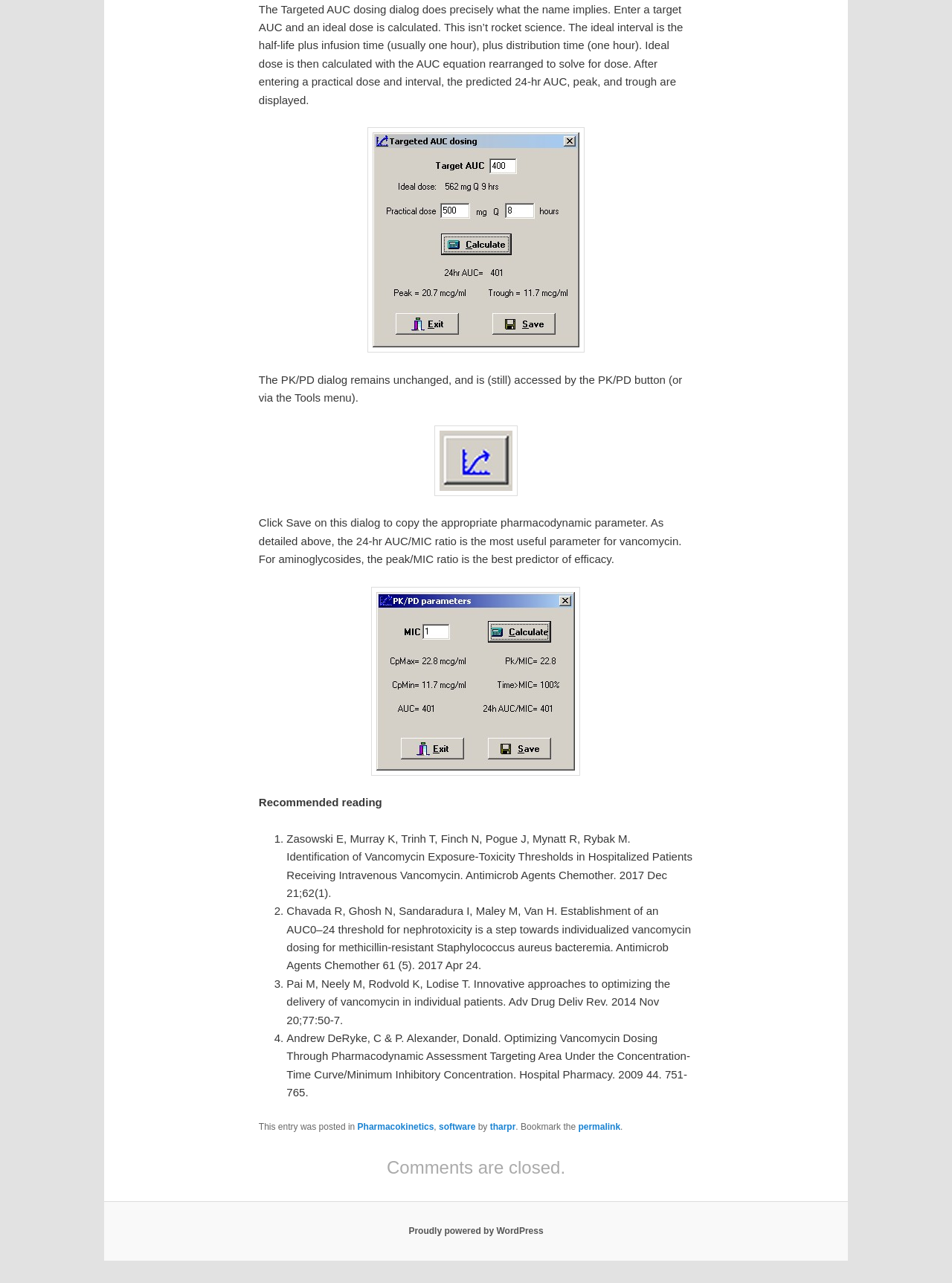Identify the bounding box coordinates for the UI element that matches this description: "About".

None